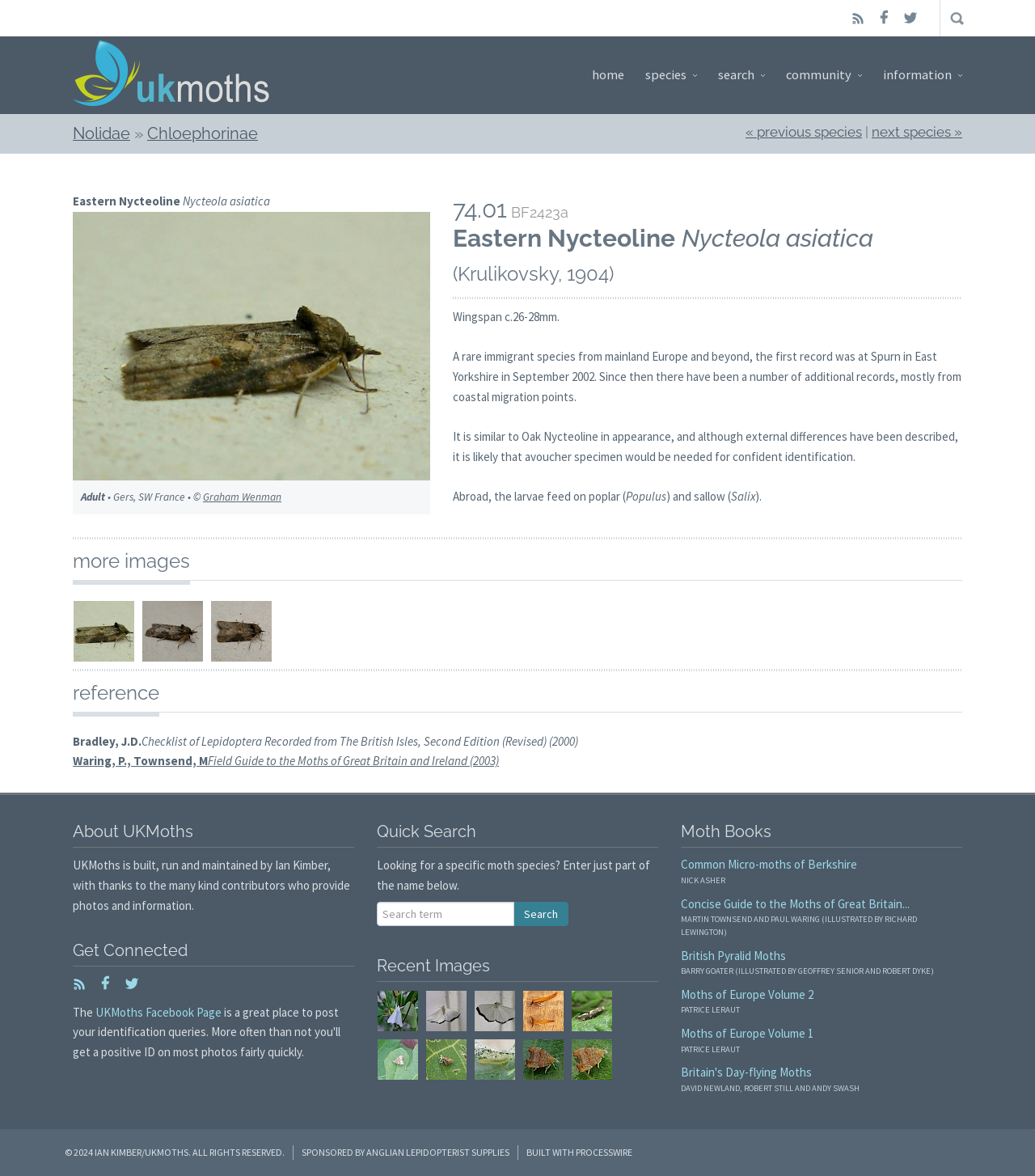Locate and provide the bounding box coordinates for the HTML element that matches this description: "title="Elm Spanworm Ennomos subsignaria"".

[0.411, 0.842, 0.45, 0.878]